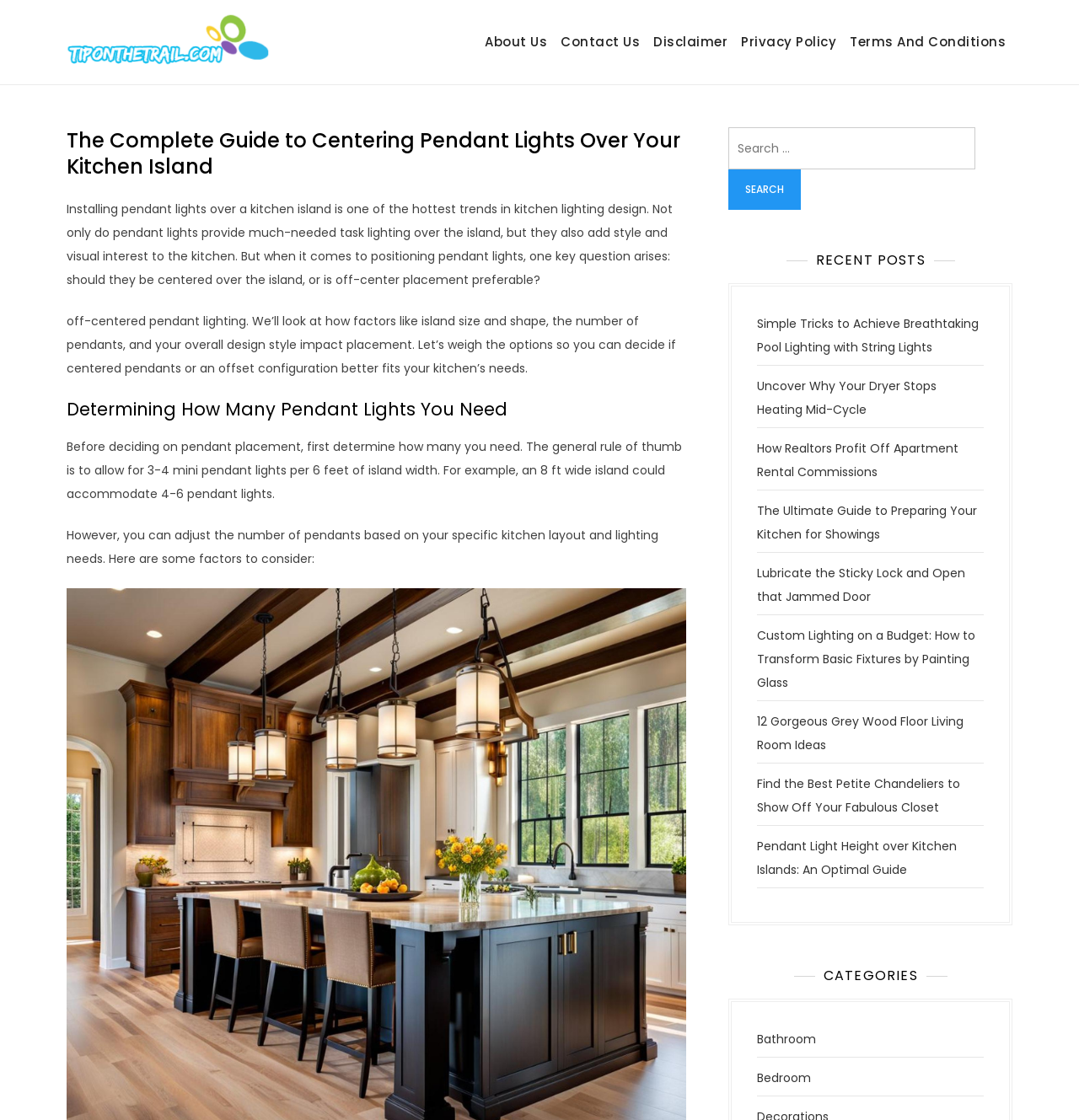Please specify the coordinates of the bounding box for the element that should be clicked to carry out this instruction: "Check recent posts". The coordinates must be four float numbers between 0 and 1, formatted as [left, top, right, bottom].

[0.729, 0.225, 0.885, 0.241]